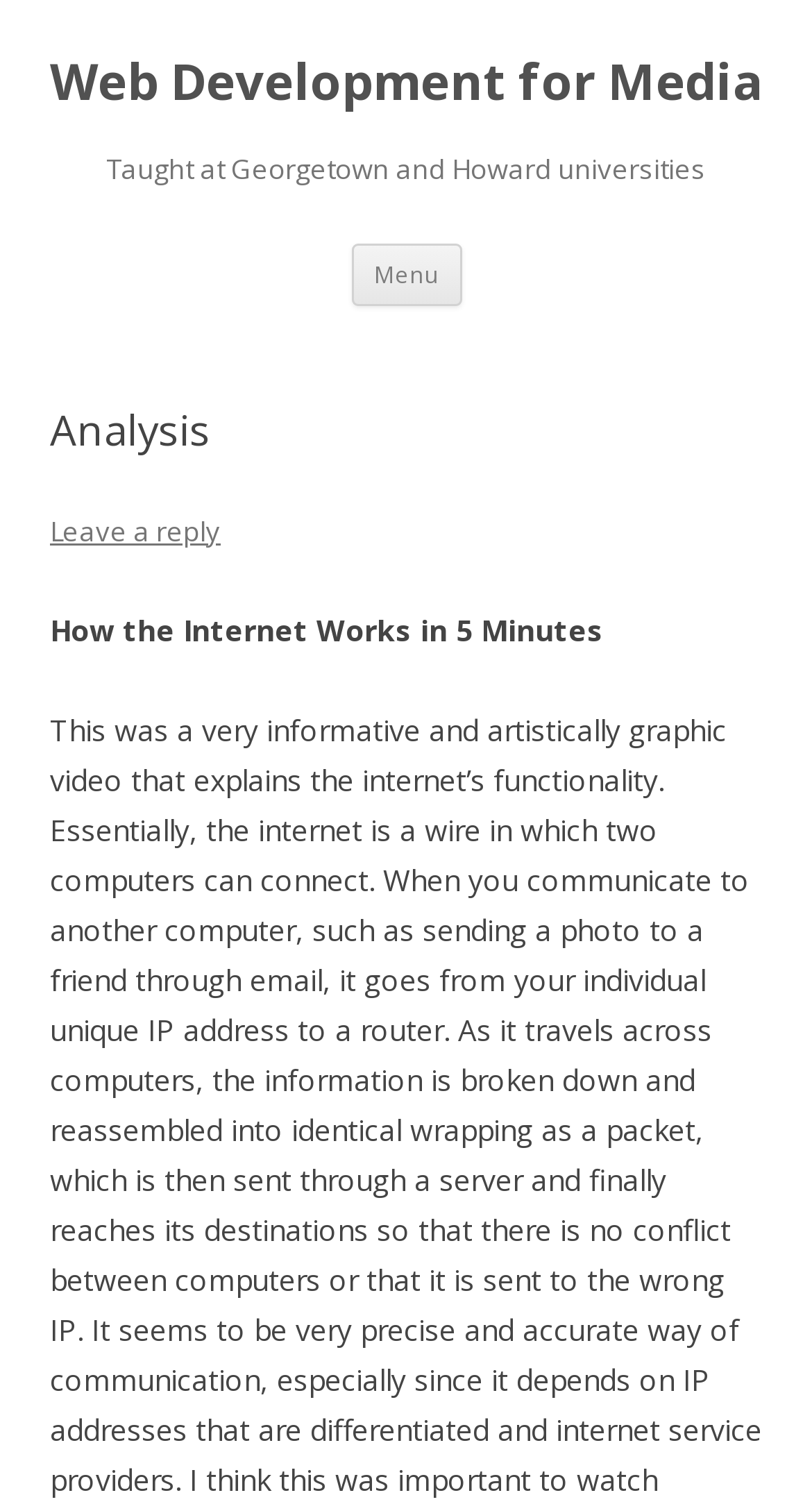Provide a brief response to the question using a single word or phrase: 
What is the name of the section that the 'Leave a reply' link belongs to?

Analysis